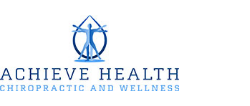Give an in-depth summary of the scene depicted in the image.

The image features the logo of Achieve Health Chiropractic and Wellness. The design incorporates a stylized figure, possibly representing health and vitality, encircled by arcs that evoke a sense of balance and holistic care. The color scheme predominantly features shades of blue, suggesting tranquility and professionalism, while the bold typography beneath reinforces the commitment to chiropractic services and overall wellness. This branding aligns with the practice's mission to help individuals recover and maintain optimal health through chiropractic care and related wellness practices.